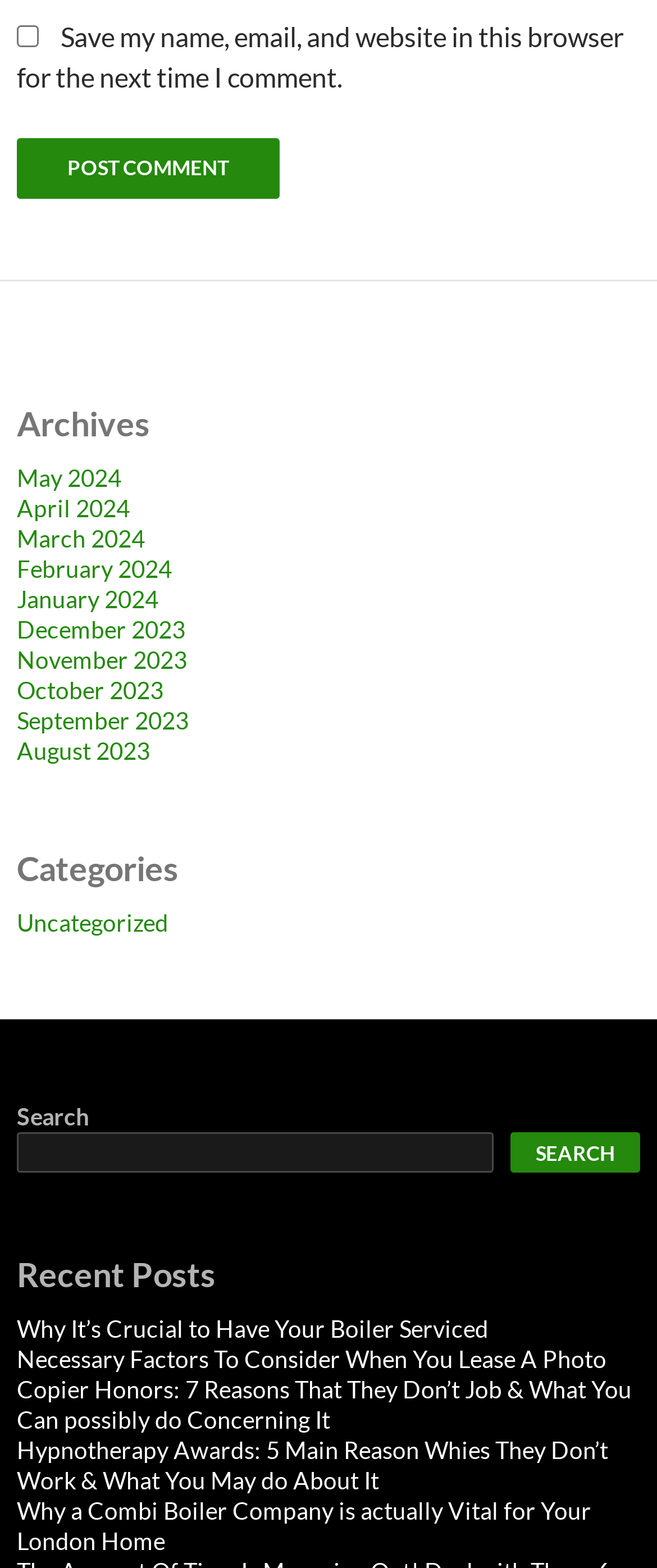Bounding box coordinates must be specified in the format (top-left x, top-left y, bottom-right x, bottom-right y). All values should be floating point numbers between 0 and 1. What are the bounding box coordinates of the UI element described as: name="submit" value="Post Comment"

[0.026, 0.088, 0.426, 0.127]